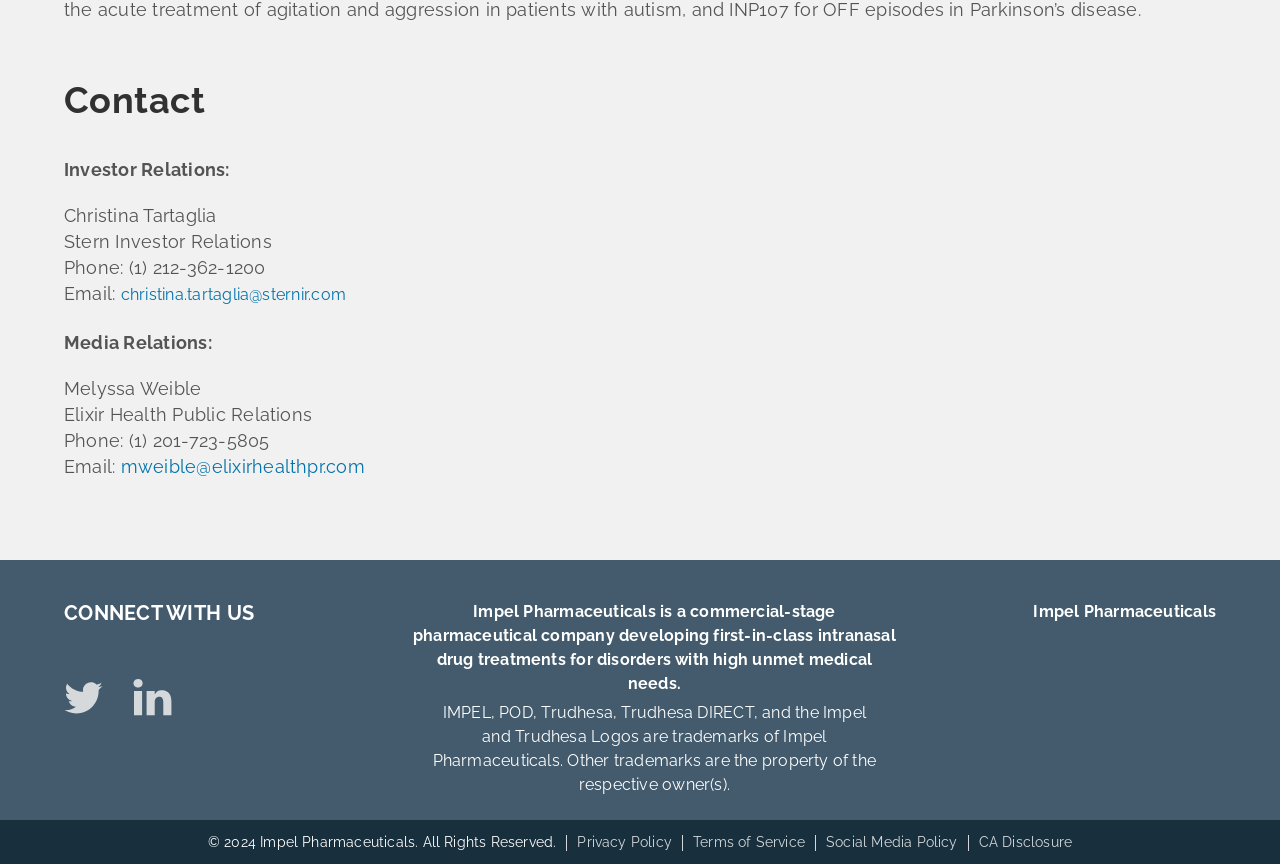Please specify the bounding box coordinates of the area that should be clicked to accomplish the following instruction: "Visit 'About Us' page". The coordinates should consist of four float numbers between 0 and 1, i.e., [left, top, right, bottom].

None